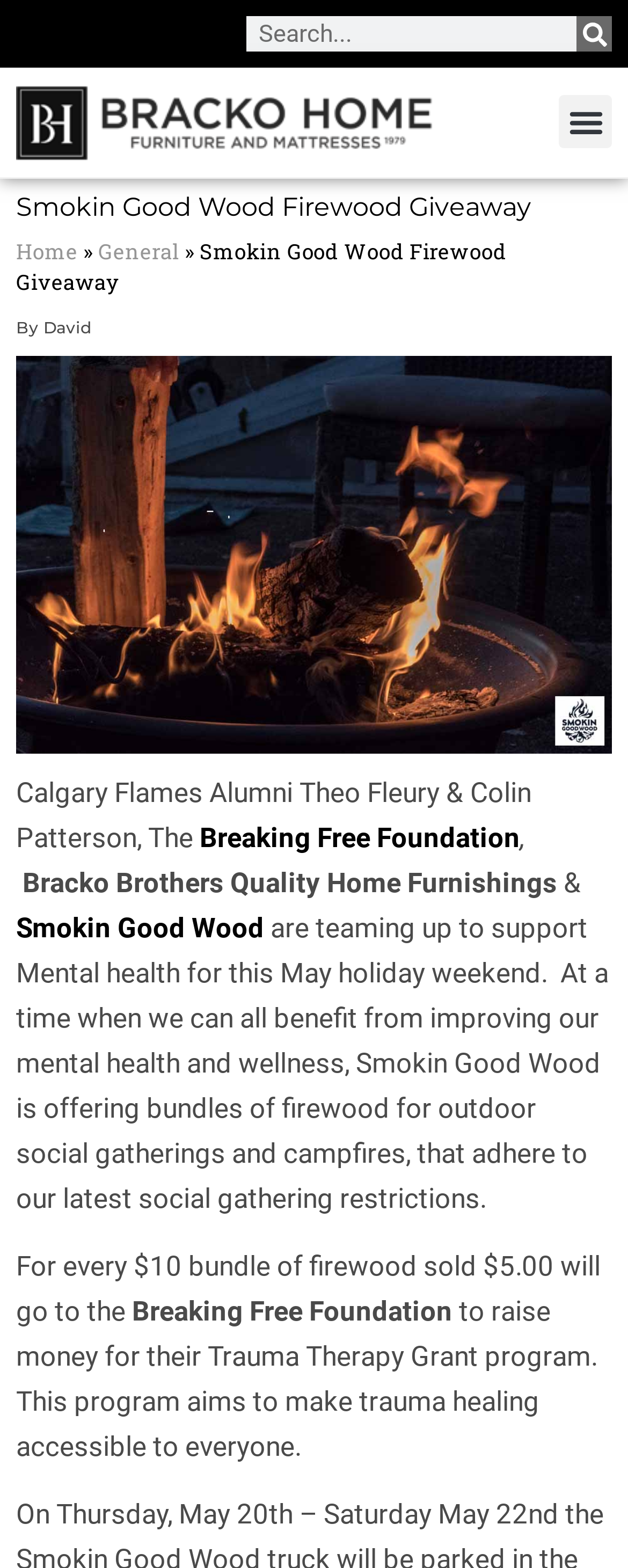Offer an in-depth caption of the entire webpage.

The webpage appears to be a promotional page for a charity event organized by Smokin Good Wood Firewood, Bracko Brothers Quality Home Furnishings, and the Breaking Free Foundation. 

At the top of the page, there is a search bar with a search button on the right side, accompanied by a small image. Below the search bar, there is a menu toggle button on the right side. 

On the left side, there is a heading that reads "Smokin Good Wood Firewood Giveaway". Below the heading, there are links to "Home" and "General" with a "»" symbol in between. Further down, there is a static text that repeats the heading "Smokin Good Wood Firewood Giveaway". 

Next to the heading, there is a link to the author "By David". Below the author link, there is a large image of Smokin Good Wood. 

The main content of the page starts with a paragraph of text that explains the charity event. The text is divided into several static text elements, but it can be summarized as follows: Calgary Flames Alumni Theo Fleury and Colin Patterson are teaming up with the Breaking Free Foundation, Bracko Brothers Quality Home Furnishings, and Smokin Good Wood to support mental health during the May holiday weekend. Smokin Good Wood is offering bundles of firewood, and for every $10 bundle sold, $5 will go to the Breaking Free Foundation to support their Trauma Therapy Grant program. 

There are a total of 3 images on the page, including the small image next to the search button, the large image of Smokin Good Wood, and no other images. There are 5 links on the page, including the links to "Home", "General", the author "By David", "Breaking Free Foundation", and "Smokin Good Wood".